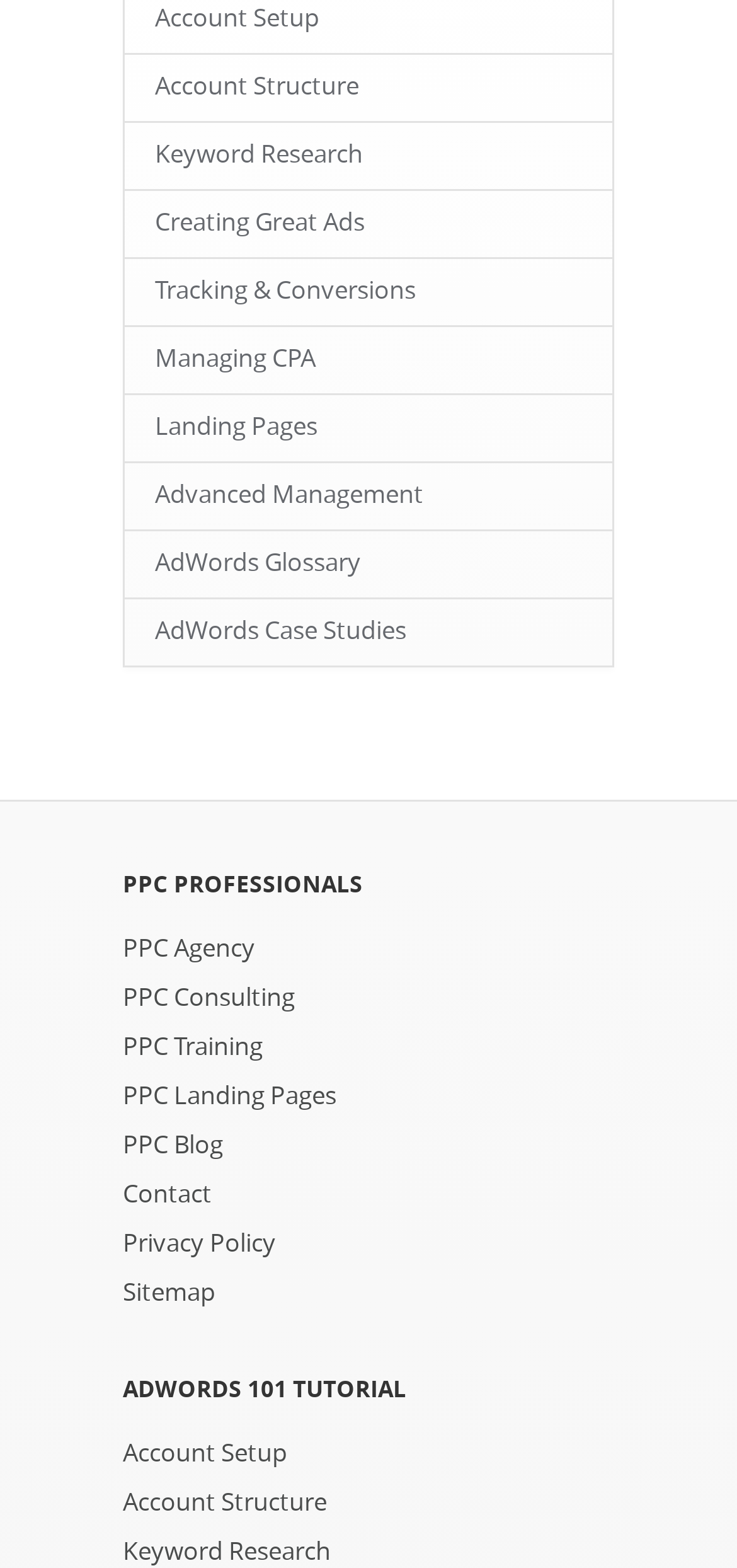Please mark the bounding box coordinates of the area that should be clicked to carry out the instruction: "Visit the PPC blog".

[0.167, 0.716, 0.833, 0.745]